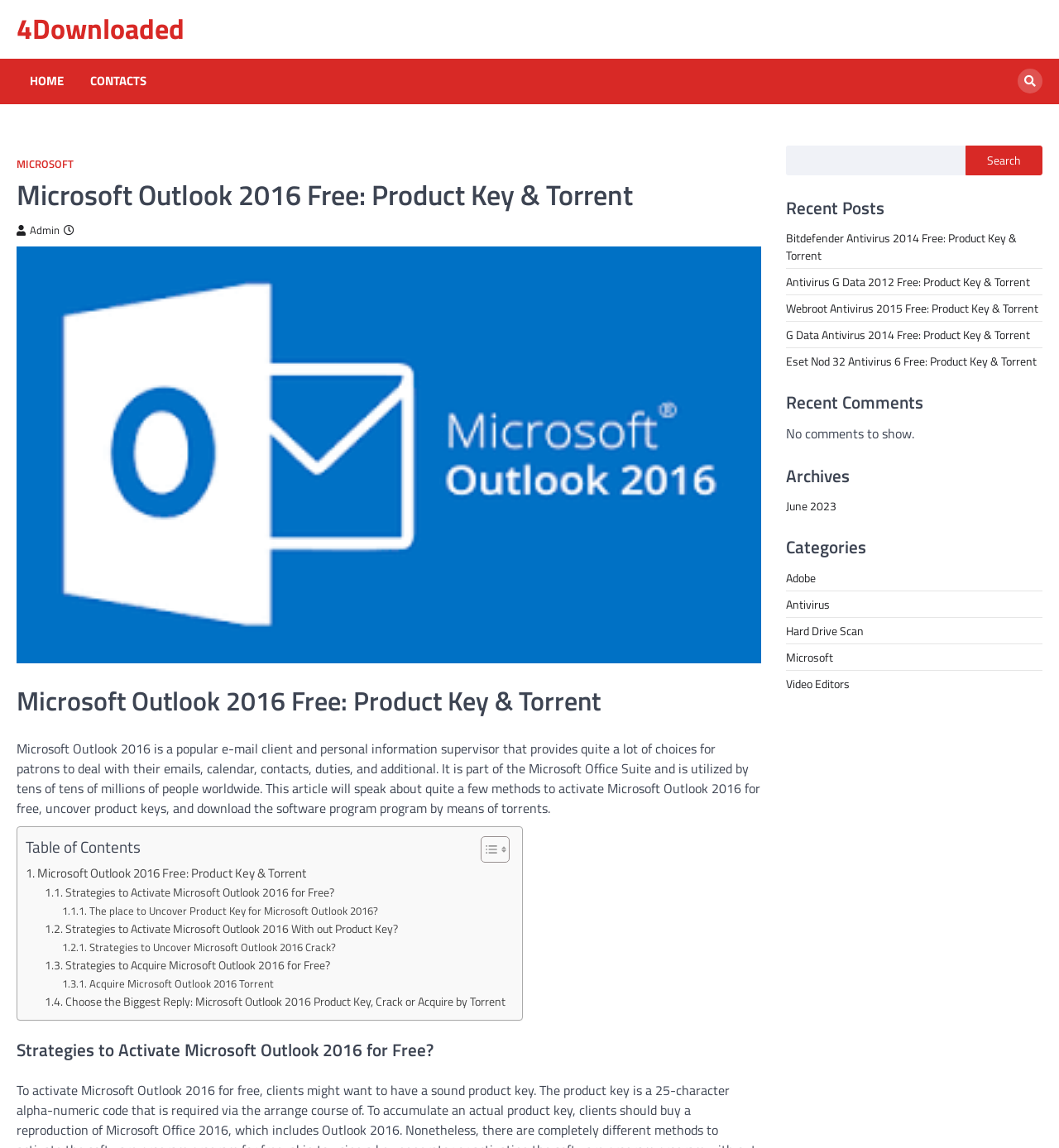Using the details from the image, please elaborate on the following question: How many links are there in the table of contents?

The table of contents is located in the layout table with the static text 'Table of Contents'. It contains 8 links, which are '. Microsoft Outlook 2016 Free: Product Key & Torrent', '. Strategies to Activate Microsoft Outlook 2016 for Free?', '. The place to Uncover Product Key for Microsoft Outlook 2016?', '. Strategies to Activate Microsoft Outlook 2016 Without Product Key?', '. Strategies to Uncover Microsoft Outlook 2016 Crack?', '. Acquire Microsoft Outlook 2016 for Free?', '. Acquire Microsoft Outlook 2016 Torrent', and '. Choose the Biggest Reply: Microsoft Outlook 2016 Product Key, Crack or Acquire by Torrent'.